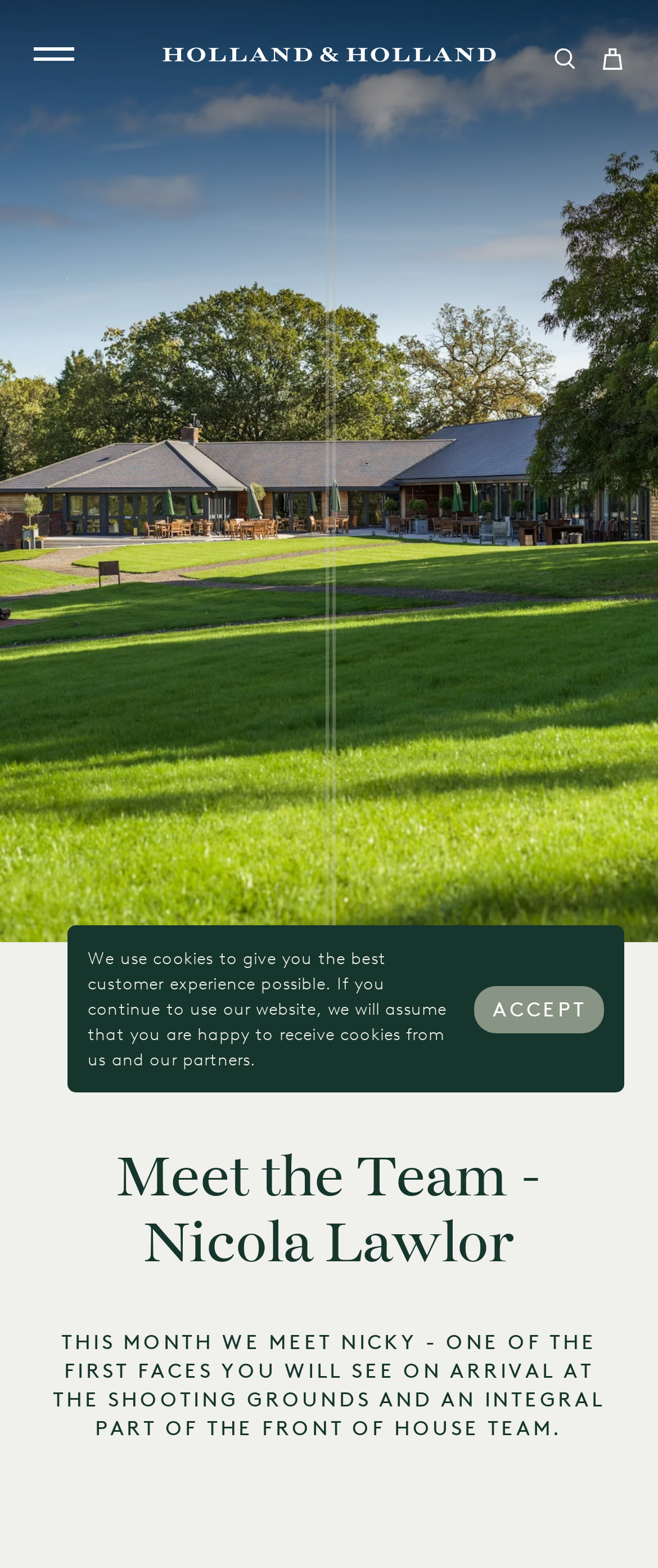Highlight the bounding box of the UI element that corresponds to this description: "Toggle menuMenu".

[0.051, 0.03, 0.113, 0.038]